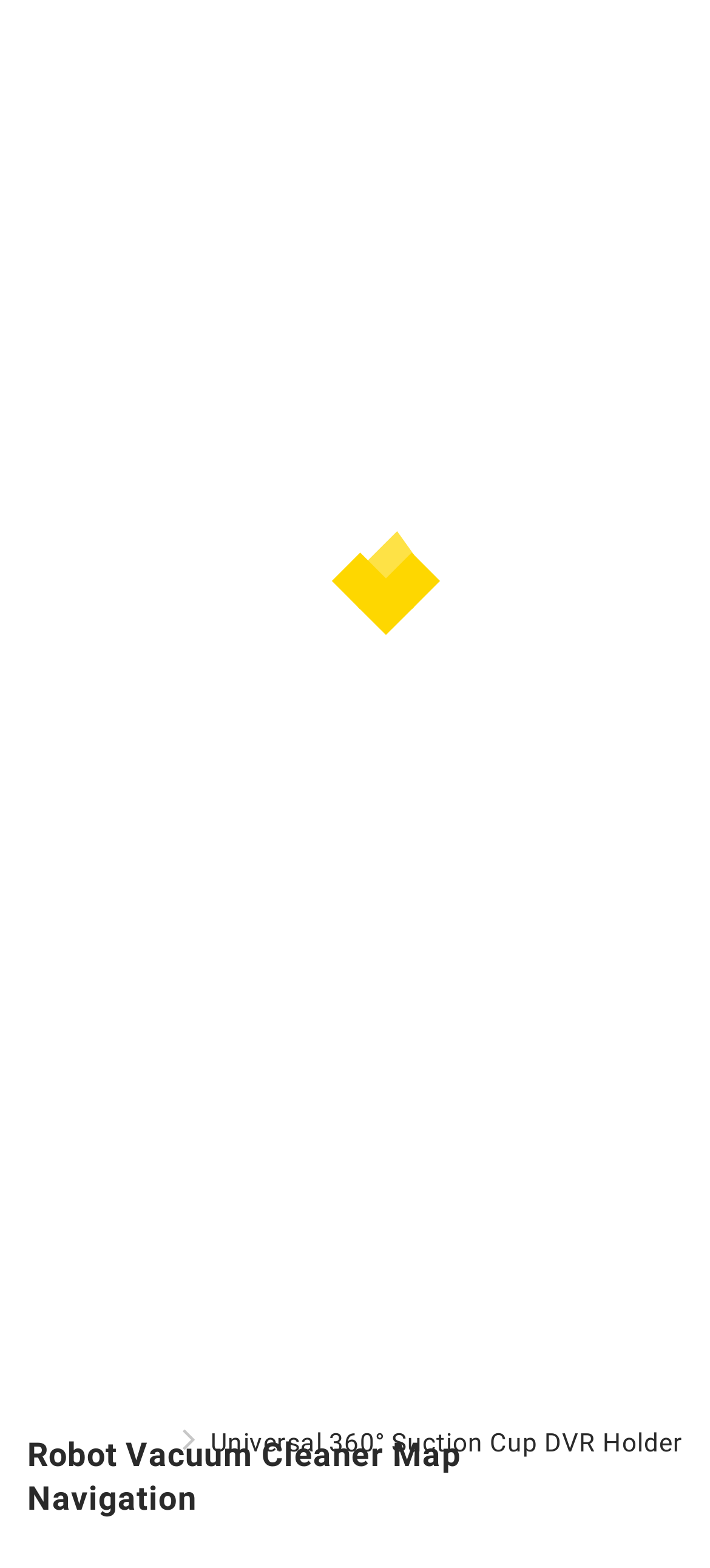What is the discount percentage on the product?
Based on the image, respond with a single word or phrase.

-29%